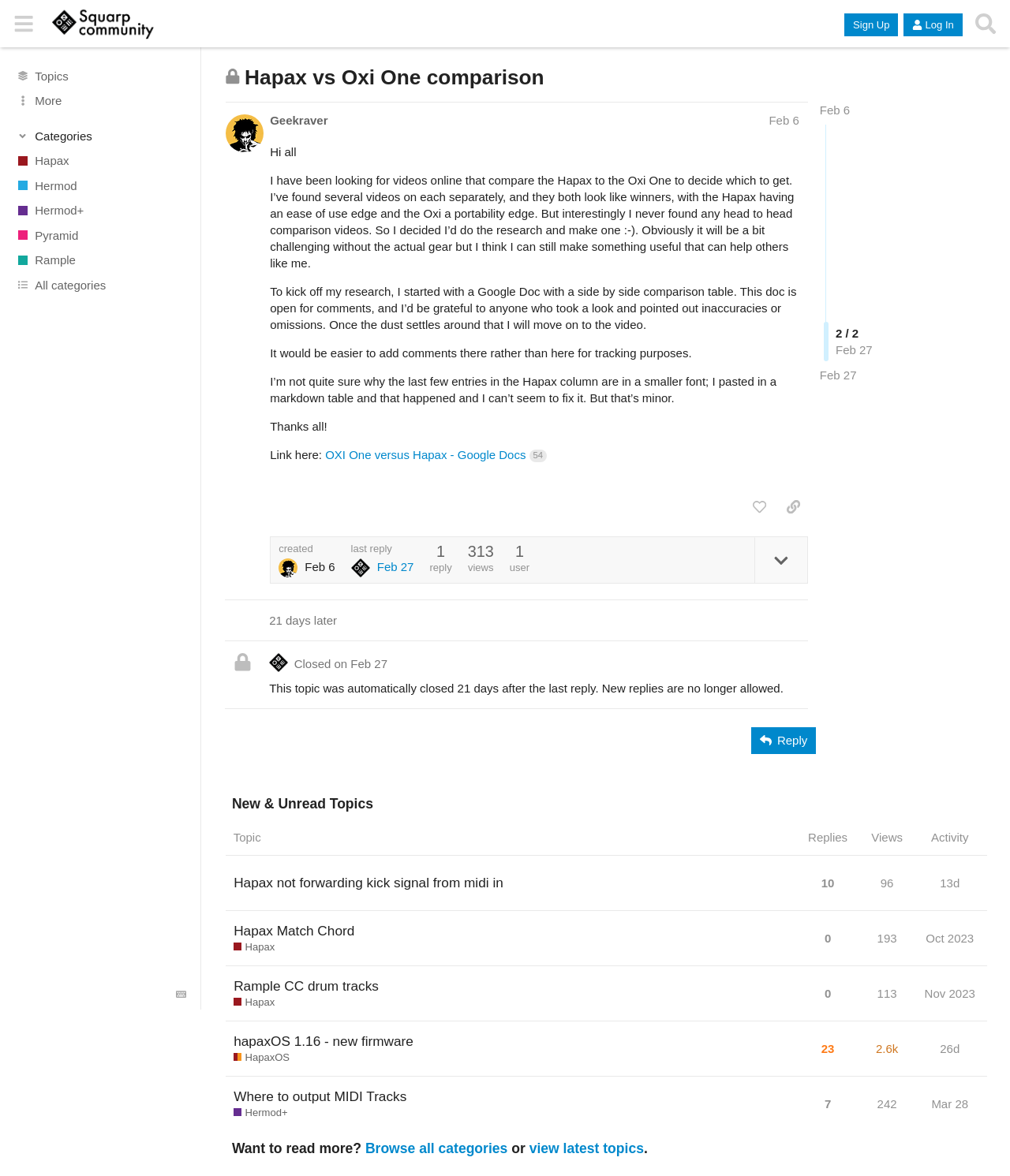How many views does this topic have?
Look at the image and answer the question using a single word or phrase.

313